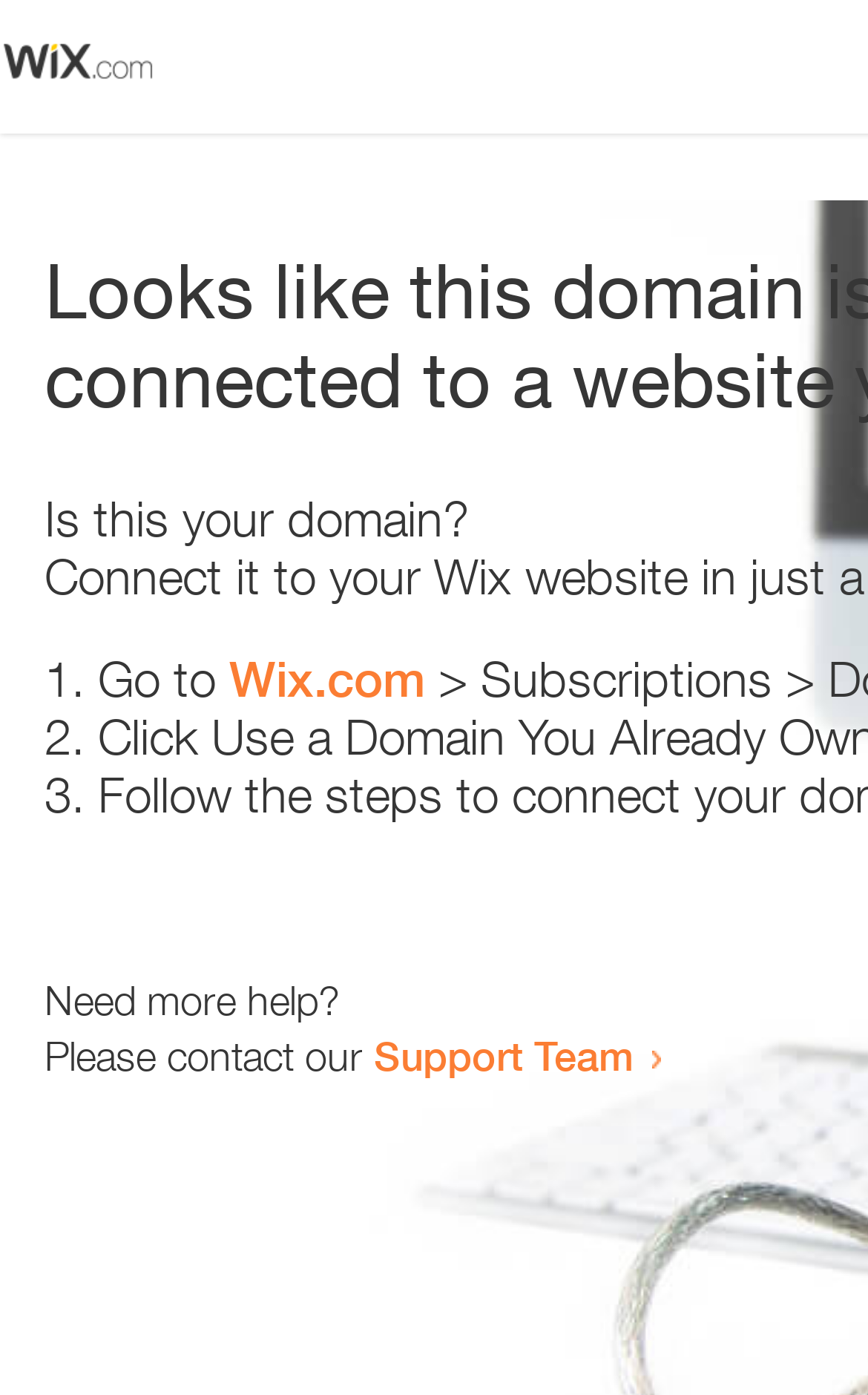Refer to the image and provide a thorough answer to this question:
What is the support team contact method?

The webpage contains a link 'Support Team' which suggests that the support team can be contacted by clicking on this link. The exact contact method is not specified, but it is likely to be an email or a contact form.